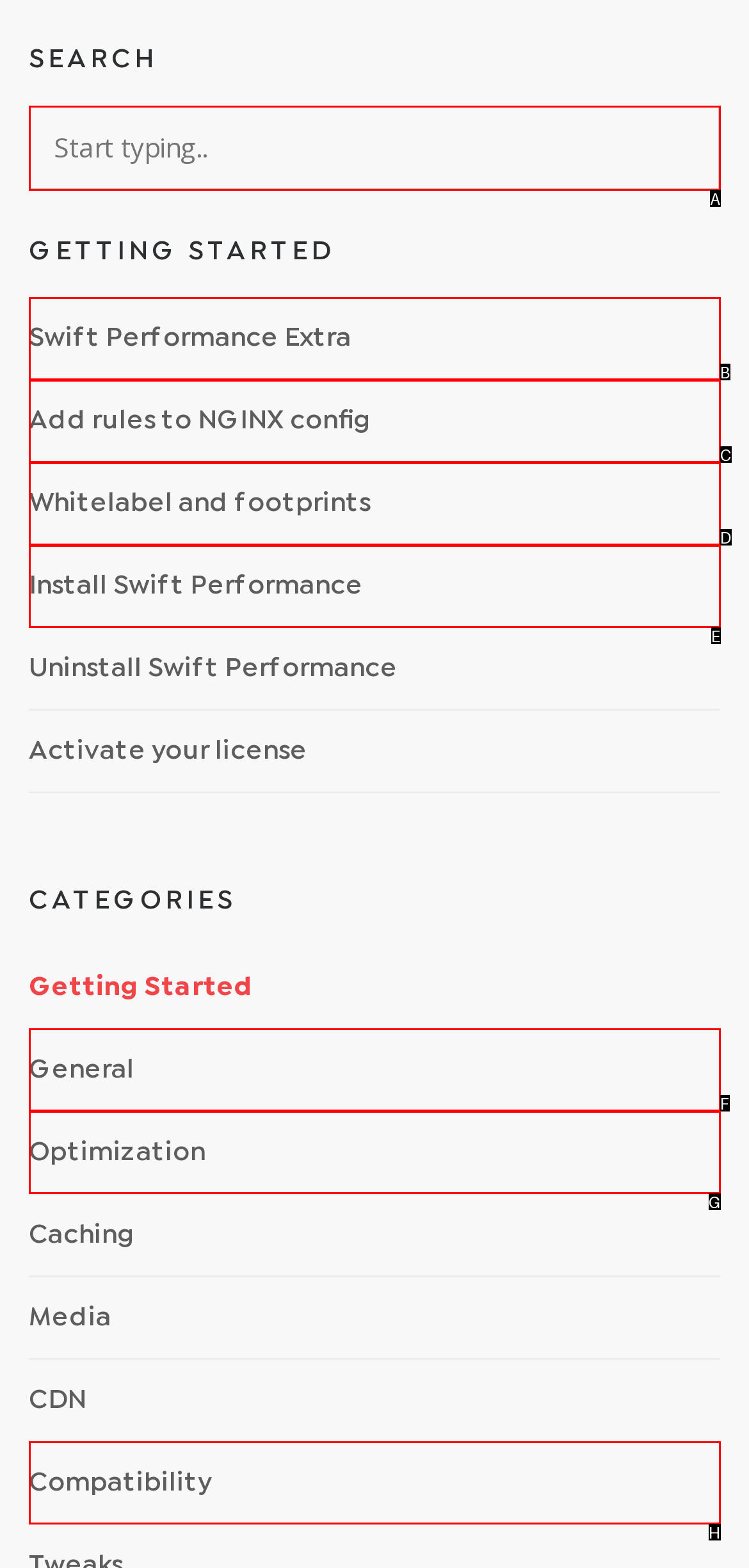Refer to the element description: Add rules to NGINX config and identify the matching HTML element. State your answer with the appropriate letter.

C